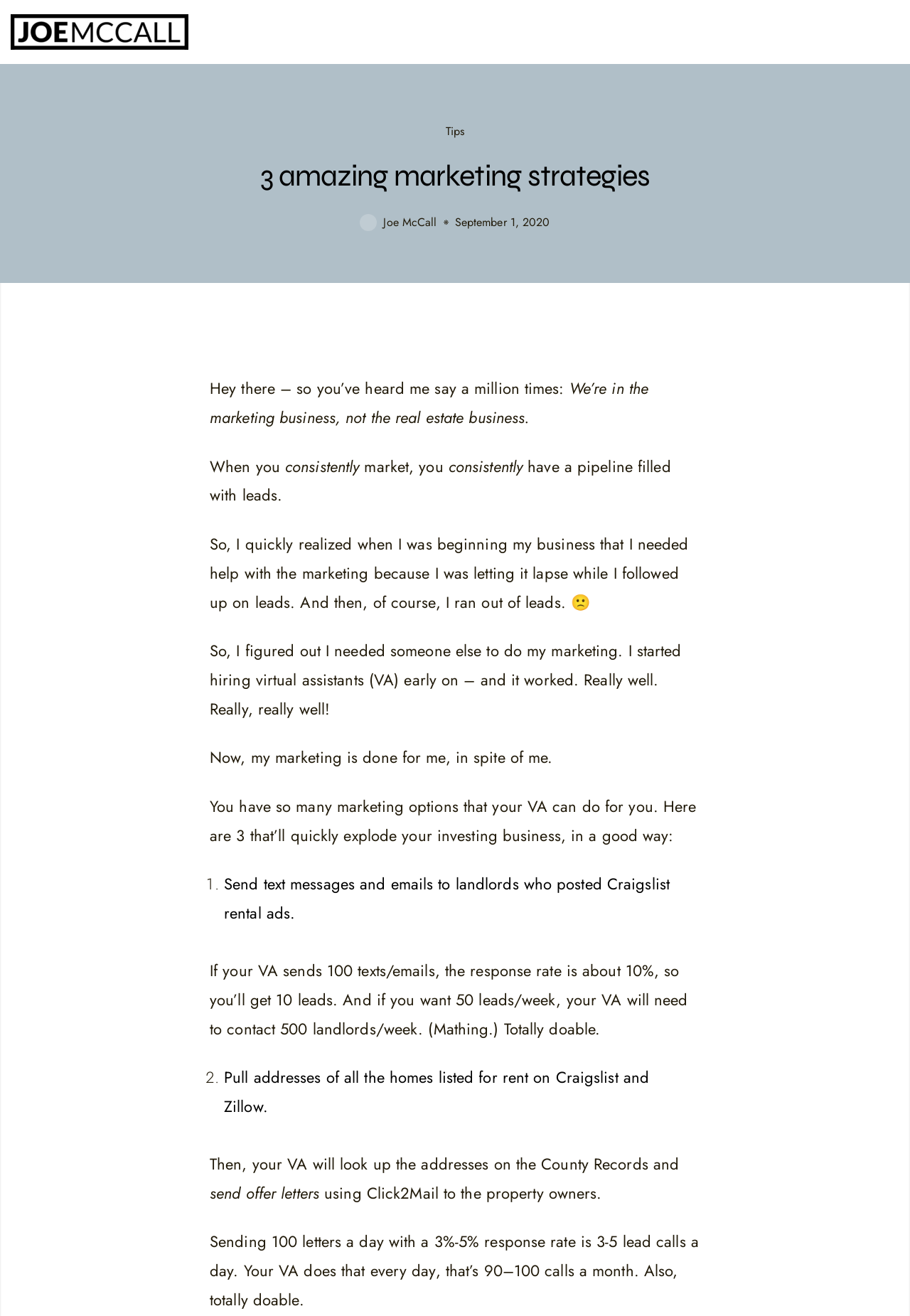Please locate the UI element described by "parent_node: Joe McCall title="Joe McCall"" and provide its bounding box coordinates.

[0.012, 0.011, 0.207, 0.038]